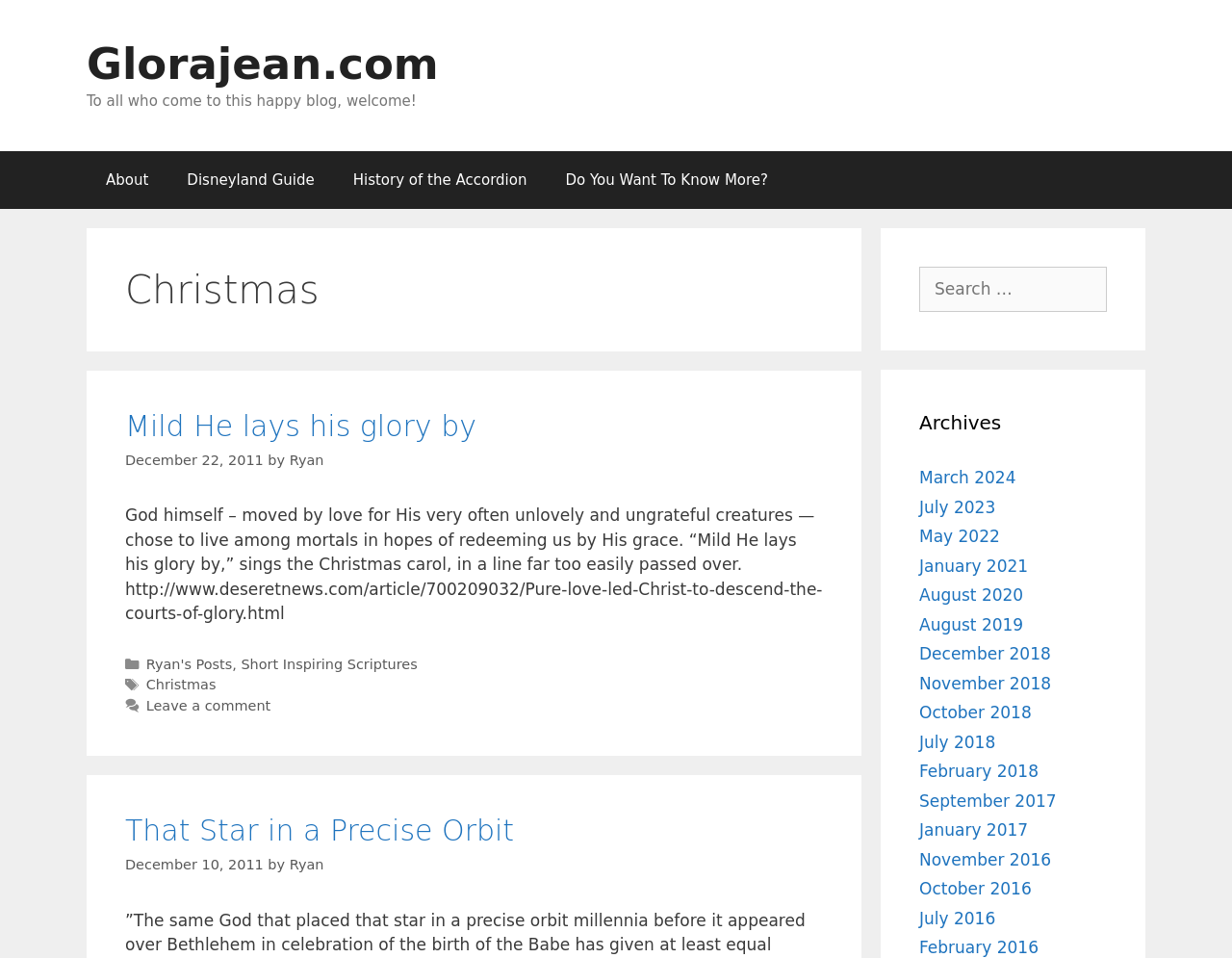Generate a thorough description of the webpage.

This webpage is about Christmas, with a focus on inspirational and religious content. At the top, there is a banner with a link to the website's homepage, Glorajean.com, and a welcoming message. Below the banner, there is a navigation menu with links to different sections of the website, including "About", "Disneyland Guide", "History of the Accordion", and "Do You Want To Know More?".

The main content of the webpage is divided into two sections. On the left, there is a series of articles or blog posts, each with a heading, a date, and an author. The articles appear to be inspirational and religious in nature, with titles such as "Mild He lays his glory by" and "That Star in a Precise Orbit". Each article has a link to read more, and some have additional information such as categories and tags.

On the right, there is a complementary section with a search box, allowing users to search for specific content on the website. Below the search box, there is a list of archives, with links to different months and years, dating back to 2016.

Overall, the webpage has a simple and clean design, with a focus on presenting inspirational and religious content in a clear and easy-to-read format.